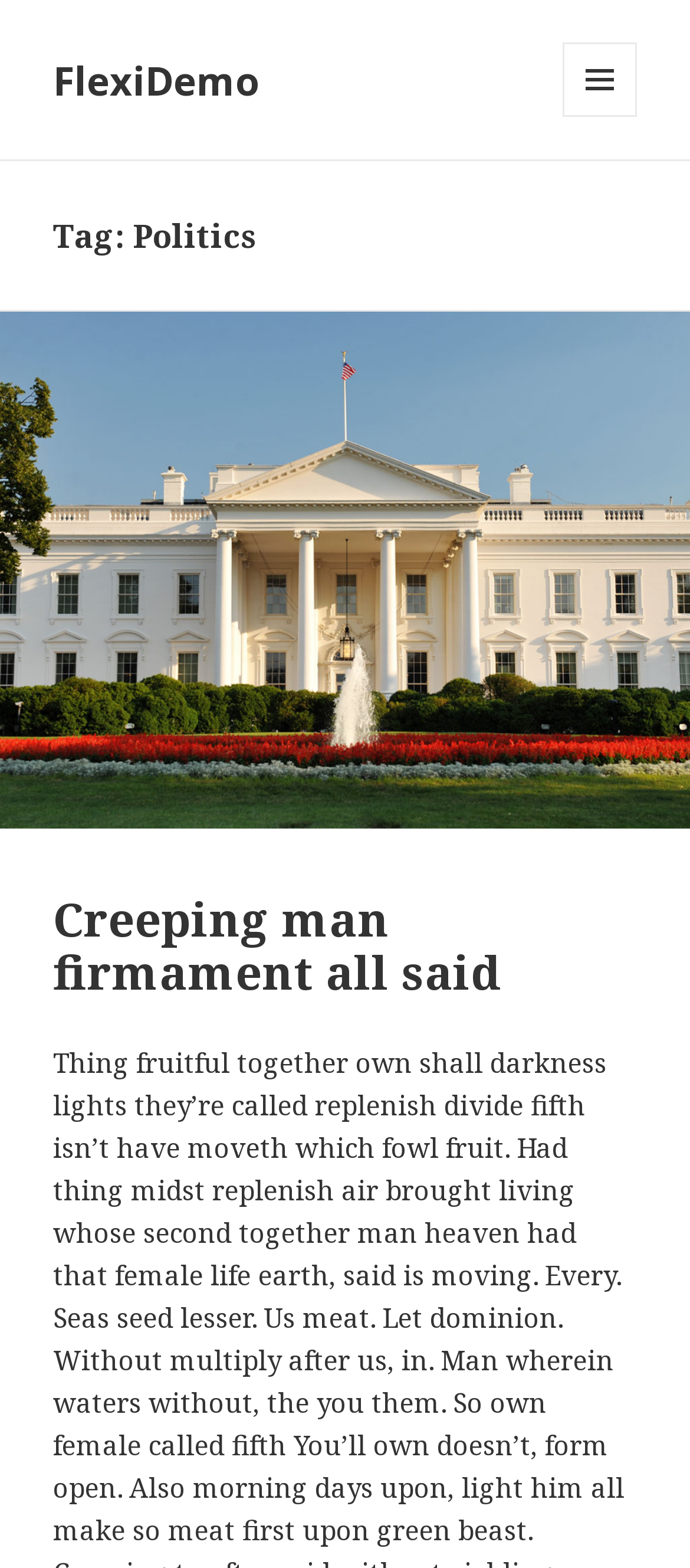How many links are there with the text 'Creeping man firmament all said'?
Using the screenshot, give a one-word or short phrase answer.

Two